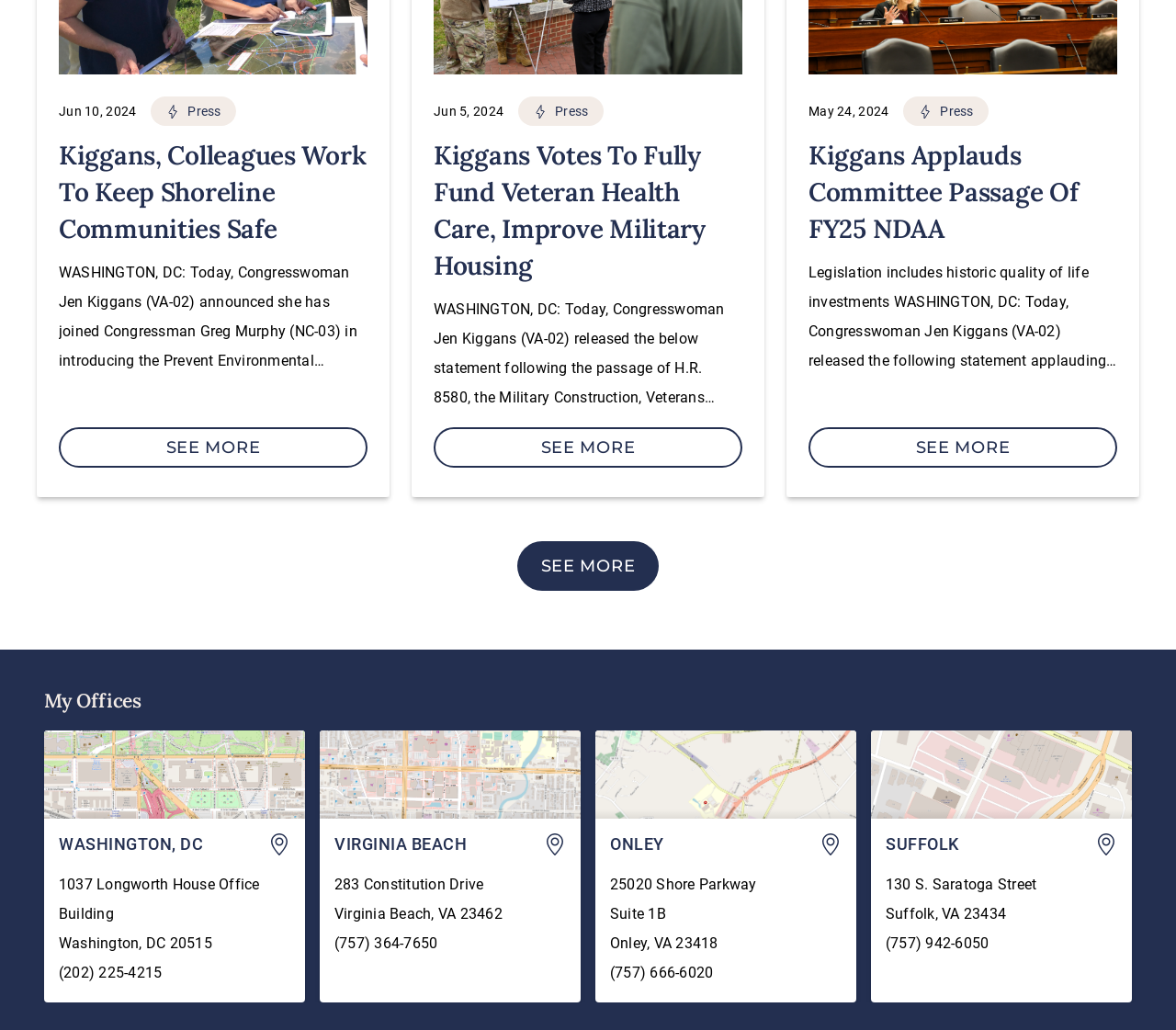Provide the bounding box coordinates of the HTML element described by the text: "(757) 942-6050".

[0.753, 0.907, 0.841, 0.924]